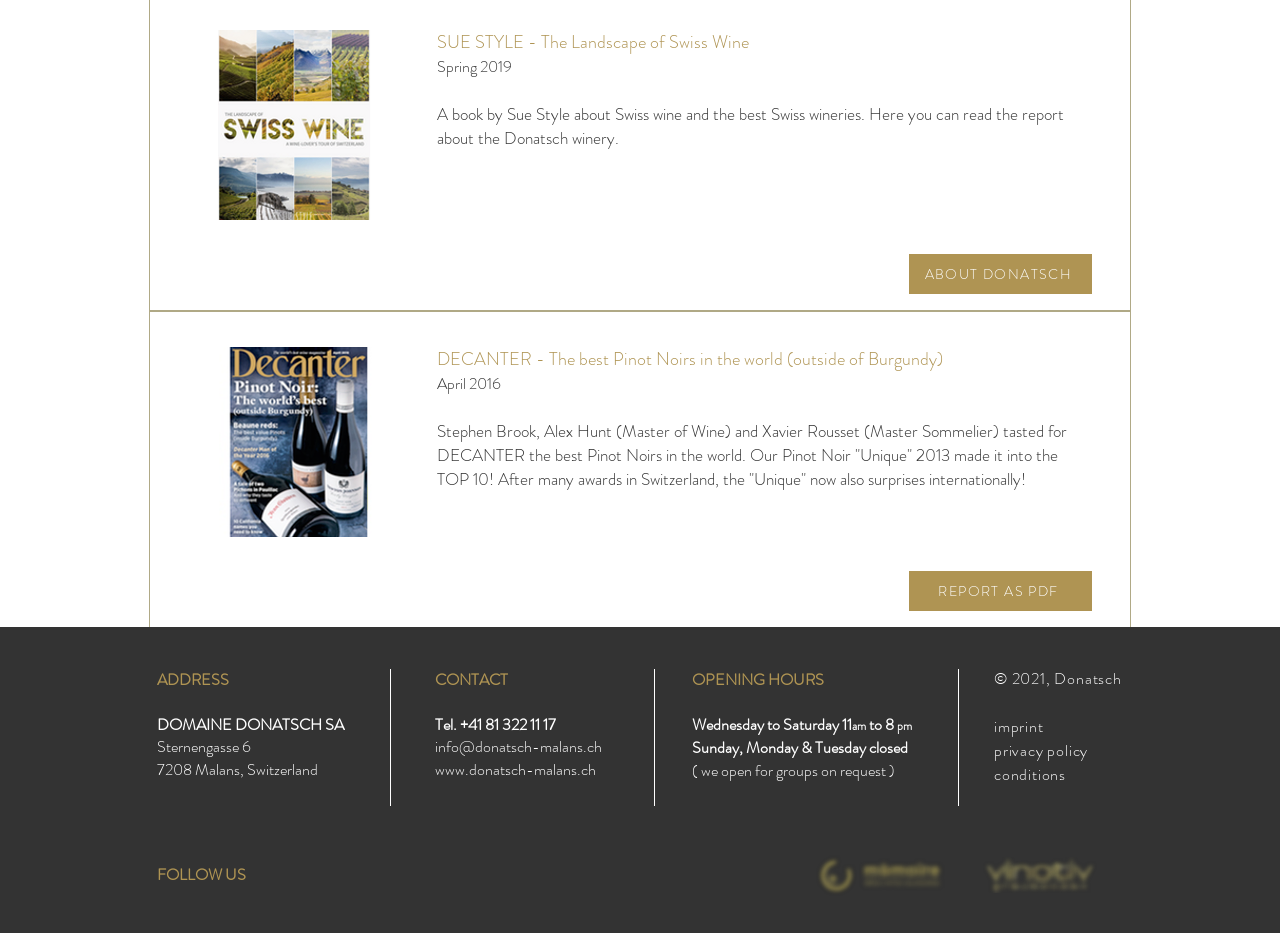Identify the bounding box for the given UI element using the description provided. Coordinates should be in the format (top-left x, top-left y, bottom-right x, bottom-right y) and must be between 0 and 1. Here is the description: www.donatsch-malans.ch

[0.34, 0.812, 0.466, 0.837]